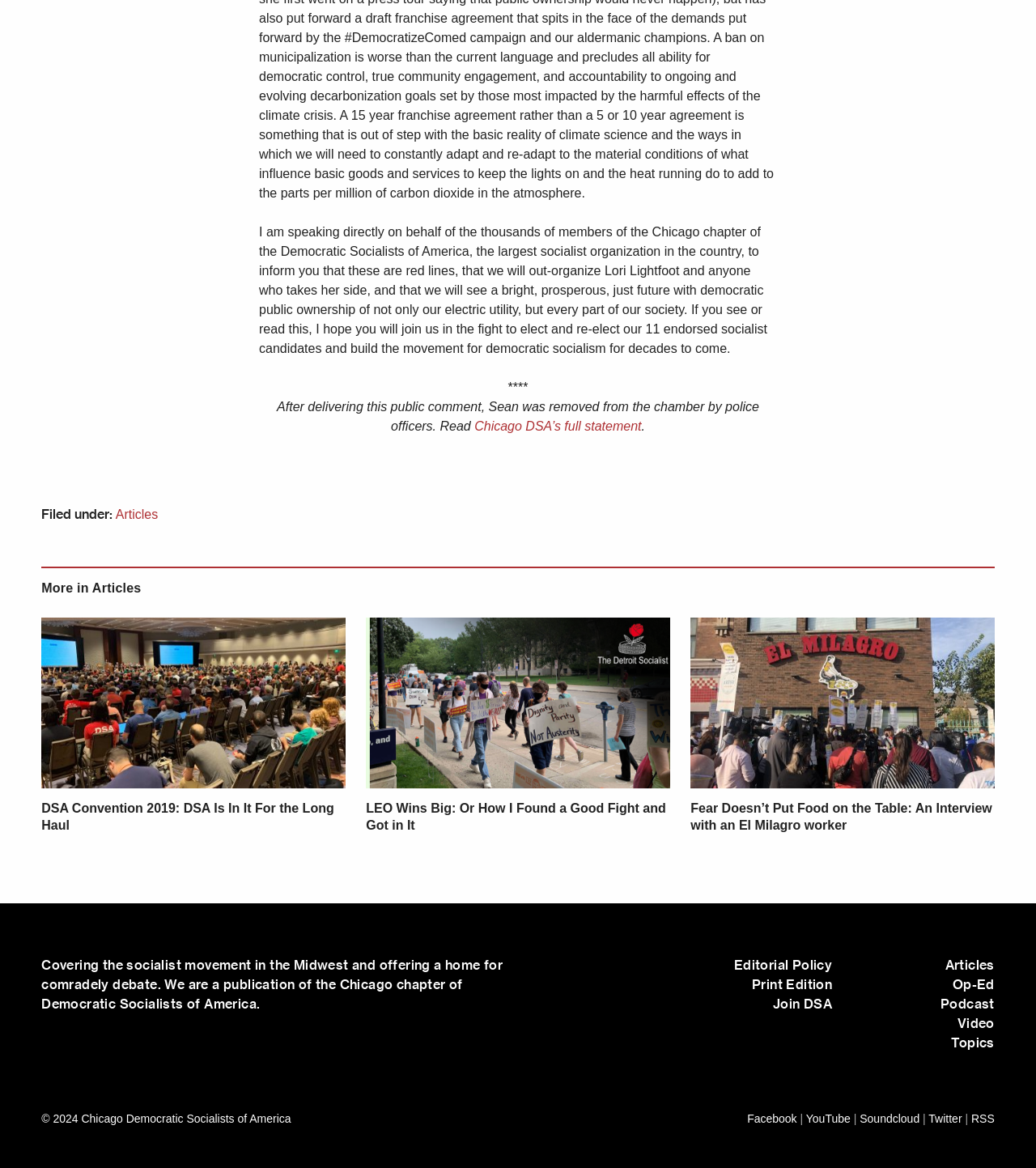What is the name of the socialist organization mentioned?
Provide a concise answer using a single word or phrase based on the image.

Democratic Socialists of America